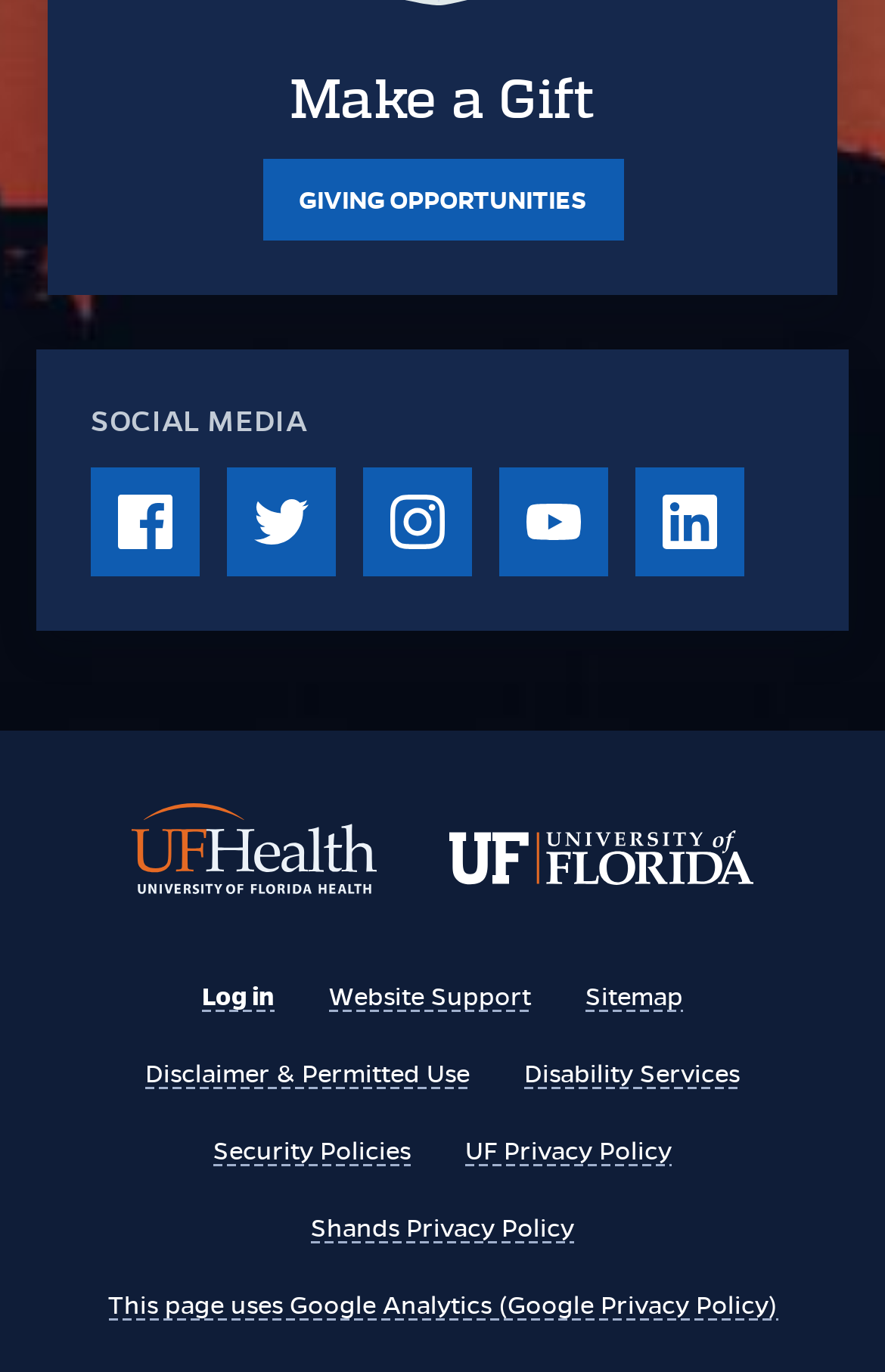What analytics tool is used on this webpage?
Using the information from the image, provide a comprehensive answer to the question.

This webpage uses Google Analytics, as indicated by the link 'This page uses Google Analytics (Google Privacy Policy)' at the bottom of the page.